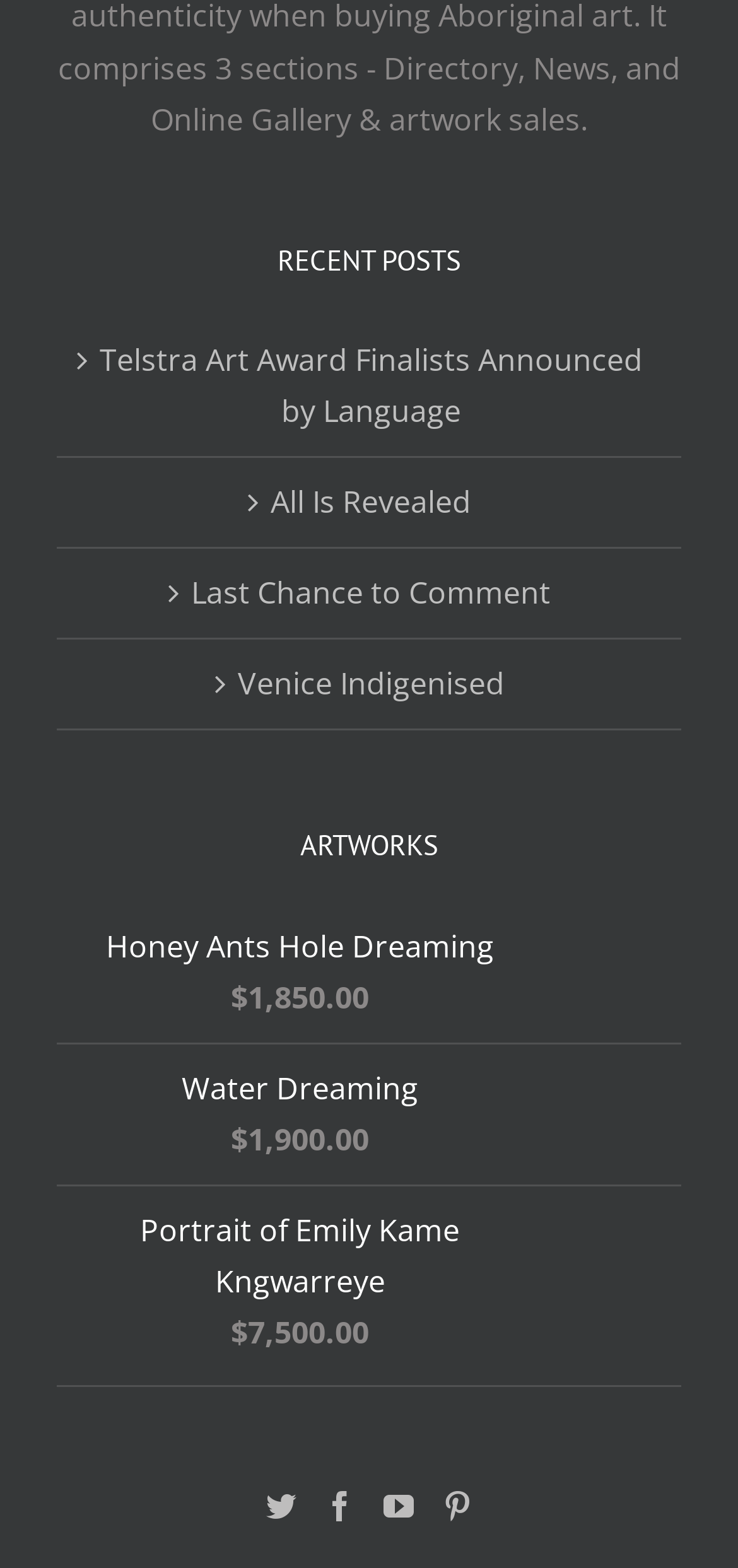Please specify the bounding box coordinates of the clickable region to carry out the following instruction: "View Portrait of Emily Kame Kngwarreye artwork". The coordinates should be four float numbers between 0 and 1, in the format [left, top, right, bottom].

[0.077, 0.769, 0.923, 0.834]